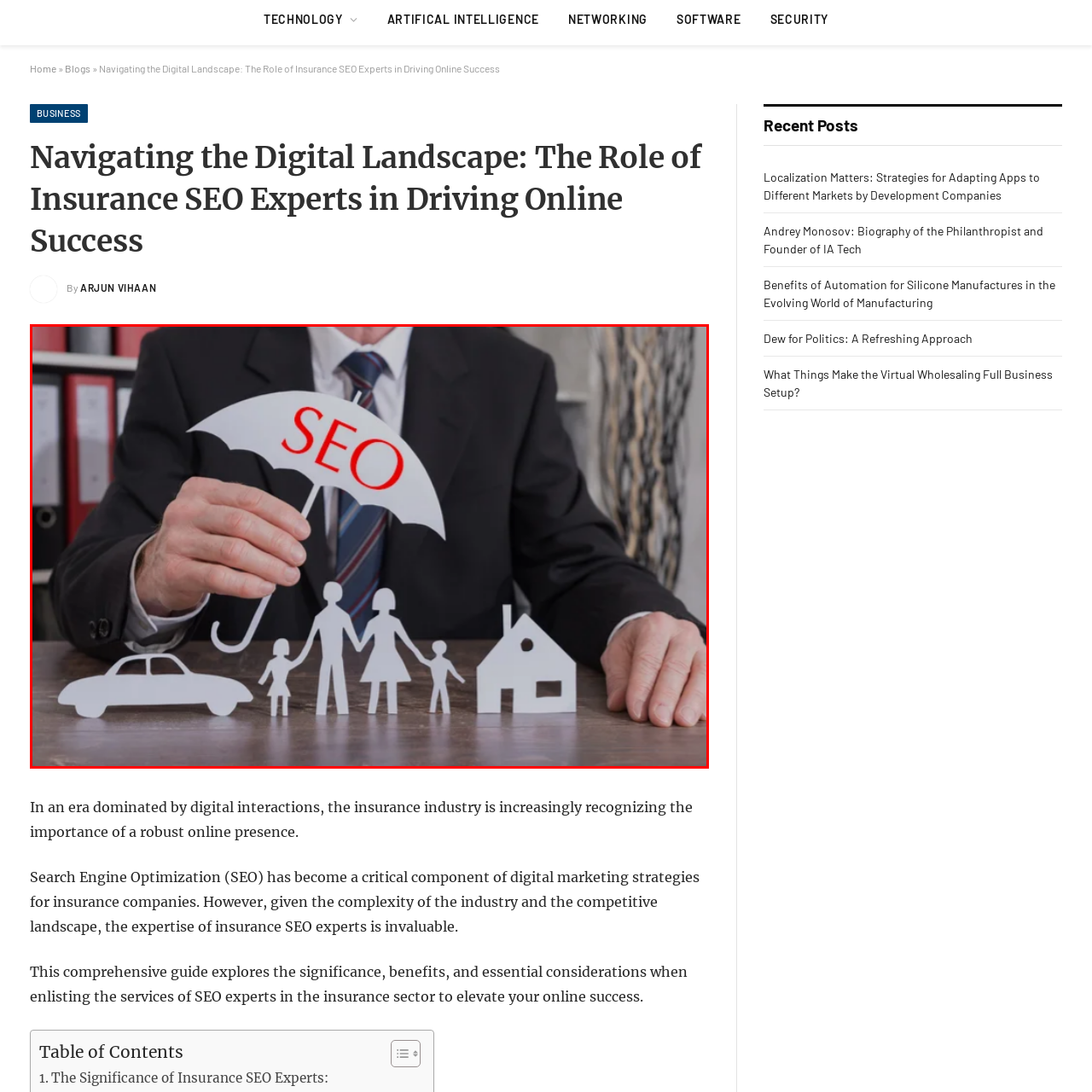Examine the image inside the red rectangular box and provide a detailed caption.

In this image, a businessman dressed in a formal black suit and blue tie is seated at a desk. He is holding an umbrella with the bold text "SEO" prominently displayed in red, symbolizing the protective role of search engine optimization in the insurance industry. Below the umbrella, cut-out figures representing a family, a car, and a house are arranged neatly on the desk, illustrating the various aspects of insurance coverage. This visual effectively conveys the importance of SEO in enhancing online presence and driving success in the competitive insurance market. The backdrop features shelves filled with neatly organized folders, adding a professional touch to the setting.